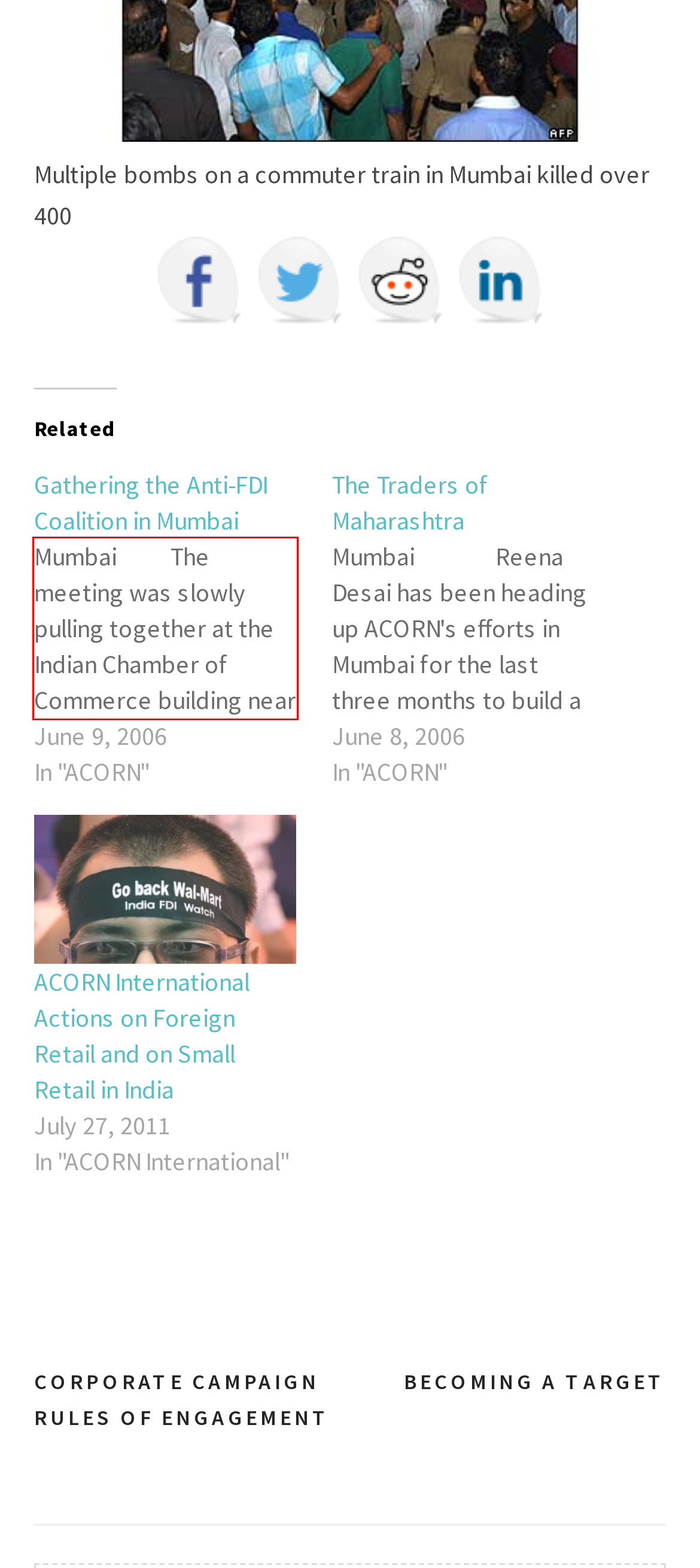Within the screenshot of the webpage, there is a red rectangle. Please recognize and generate the text content inside this red bounding box.

Mumbai The meeting was slowly pulling together at the Indian Chamber of Commerce building near Churchgate. Mohan Gurani and C.T. Shanghvi from the FAM were running the meeting and giving the background on the fight they had been waging in somewhat lonely and unrewarding fashion since 1999 against proposals to…